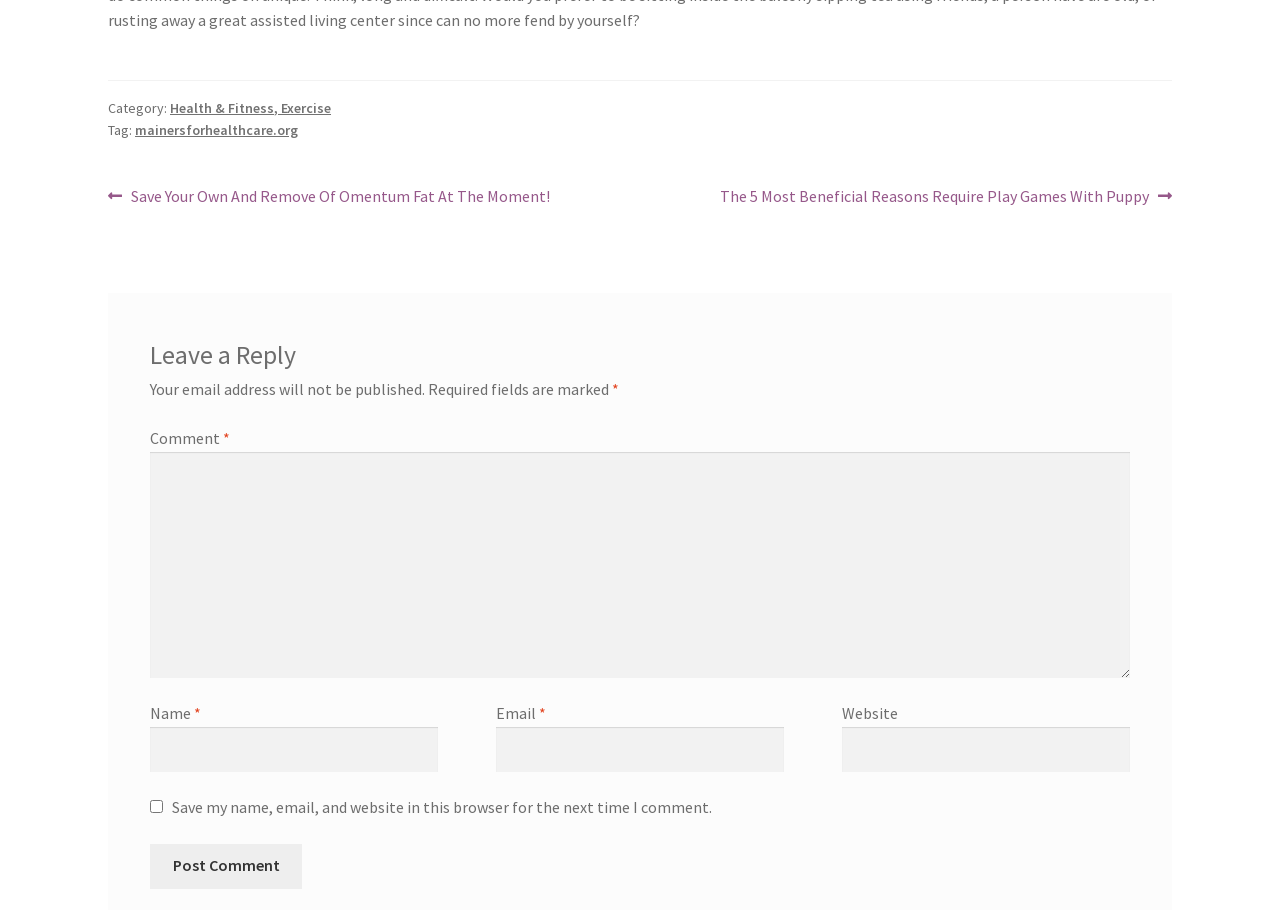Look at the image and write a detailed answer to the question: 
What is the label of the button to submit a comment?

The button to submit a comment is labeled 'Post Comment', which can be found at the bottom of the comment form. This button is used to submit the user's comment after filling in the required fields.